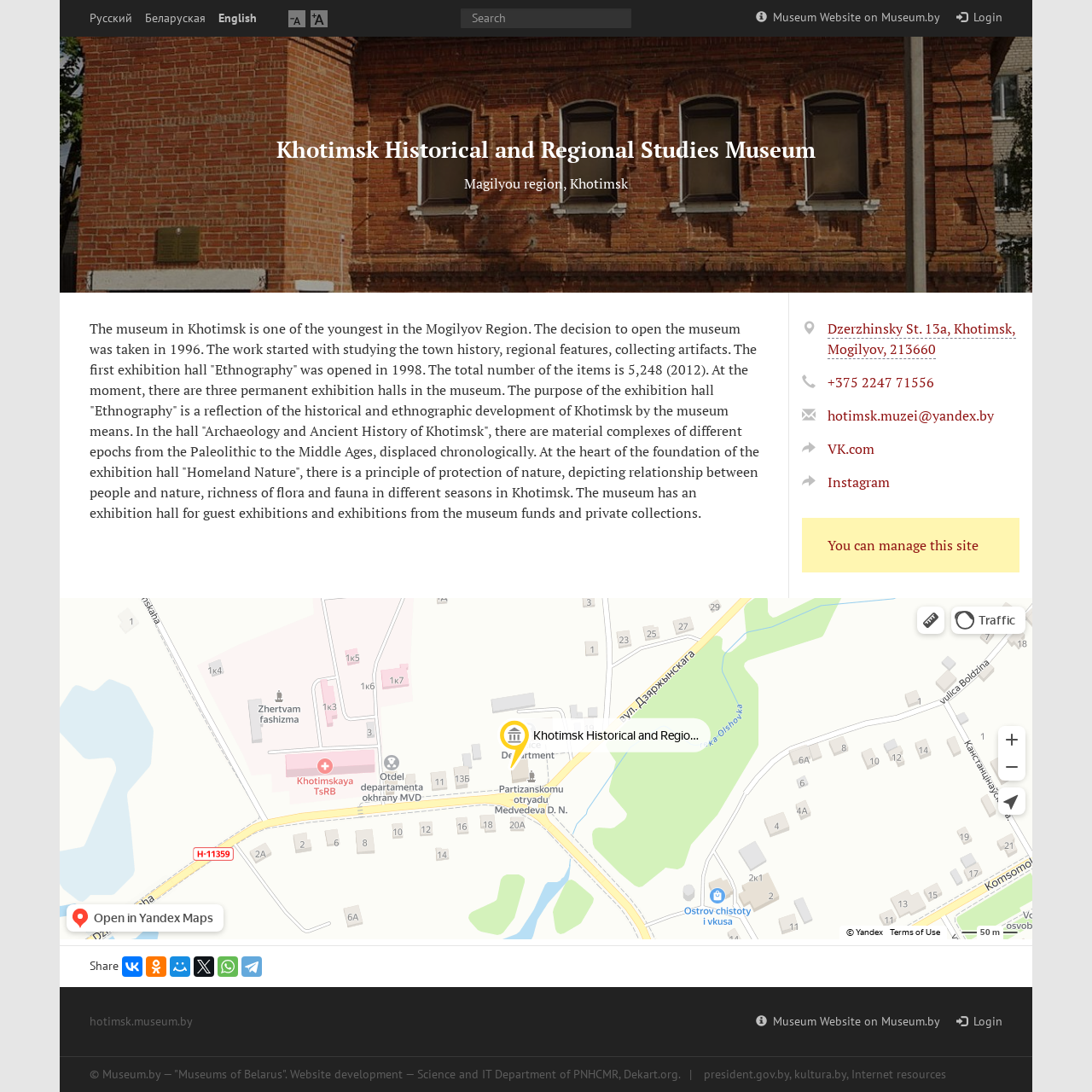Please locate the bounding box coordinates for the element that should be clicked to achieve the following instruction: "Click on Adoramode link". Ensure the coordinates are given as four float numbers between 0 and 1, i.e., [left, top, right, bottom].

None